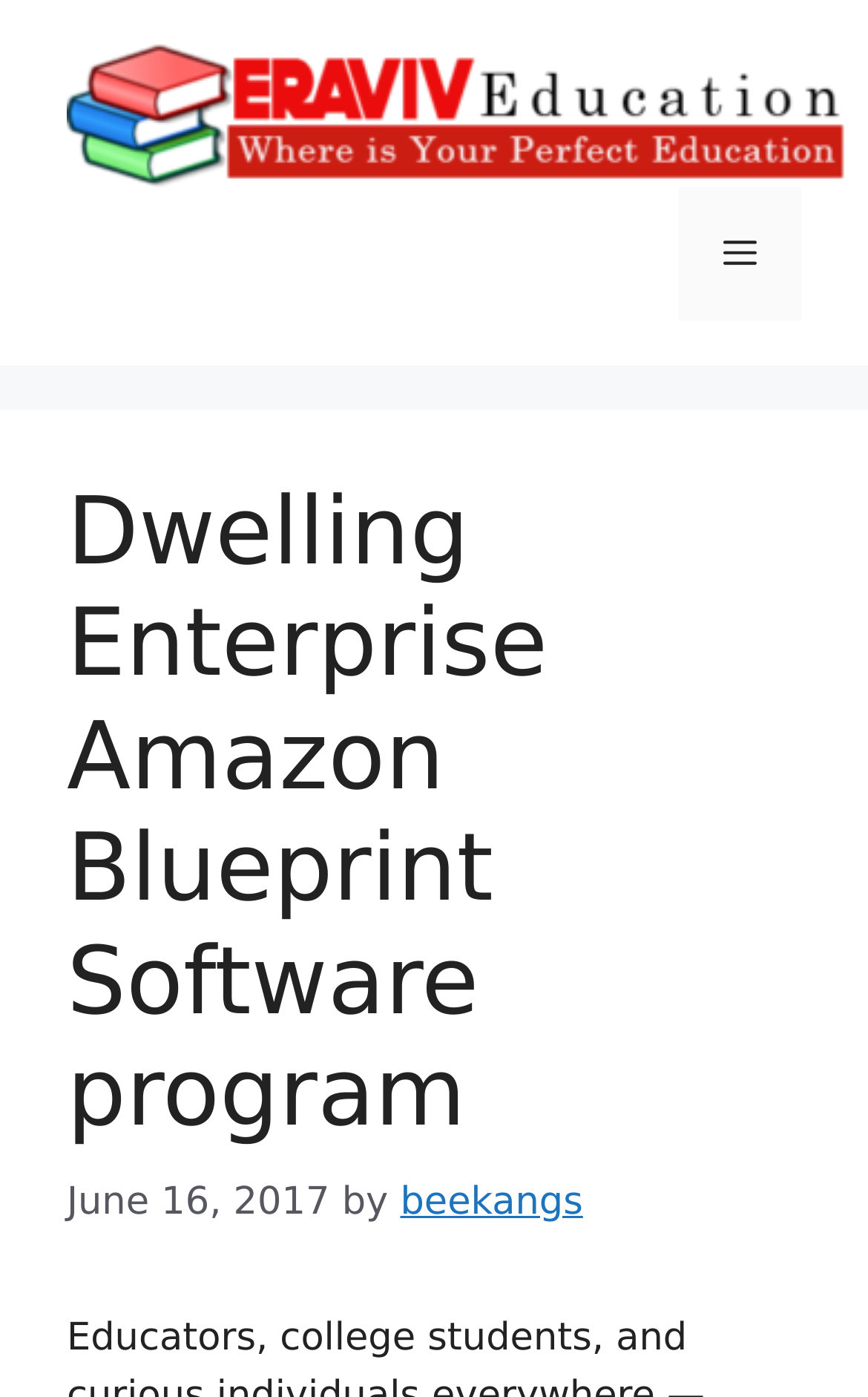Please determine the primary heading and provide its text.

Dwelling Enterprise Amazon Blueprint Software program